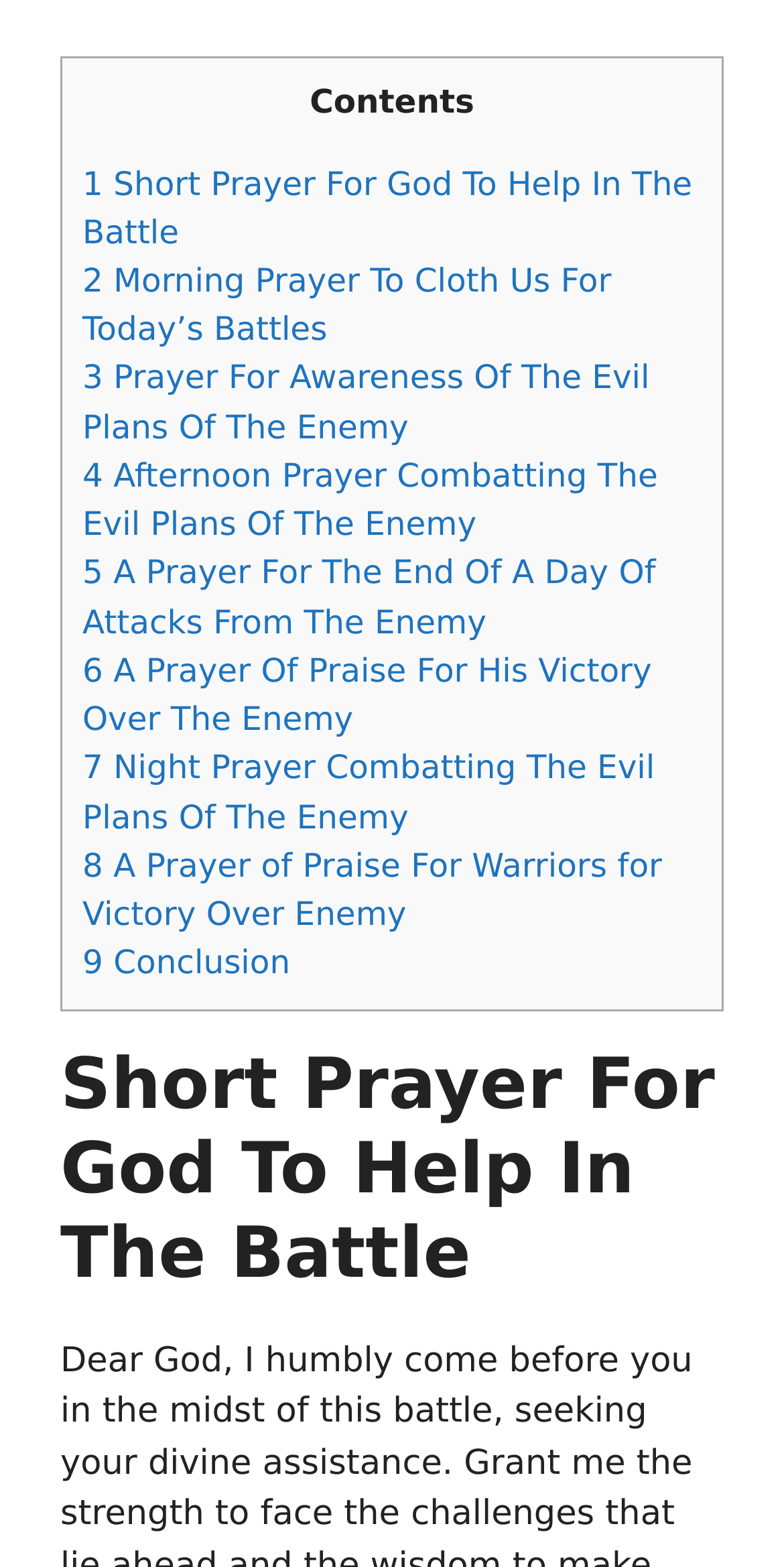What is the last prayer link about?
Use the information from the screenshot to give a comprehensive response to the question.

I looked at the last link element on the page, and its text is '8 A Prayer of Praise For Warriors for Victory Over Enemy', which indicates that the last prayer link is about praising warriors for their victory over the enemy.